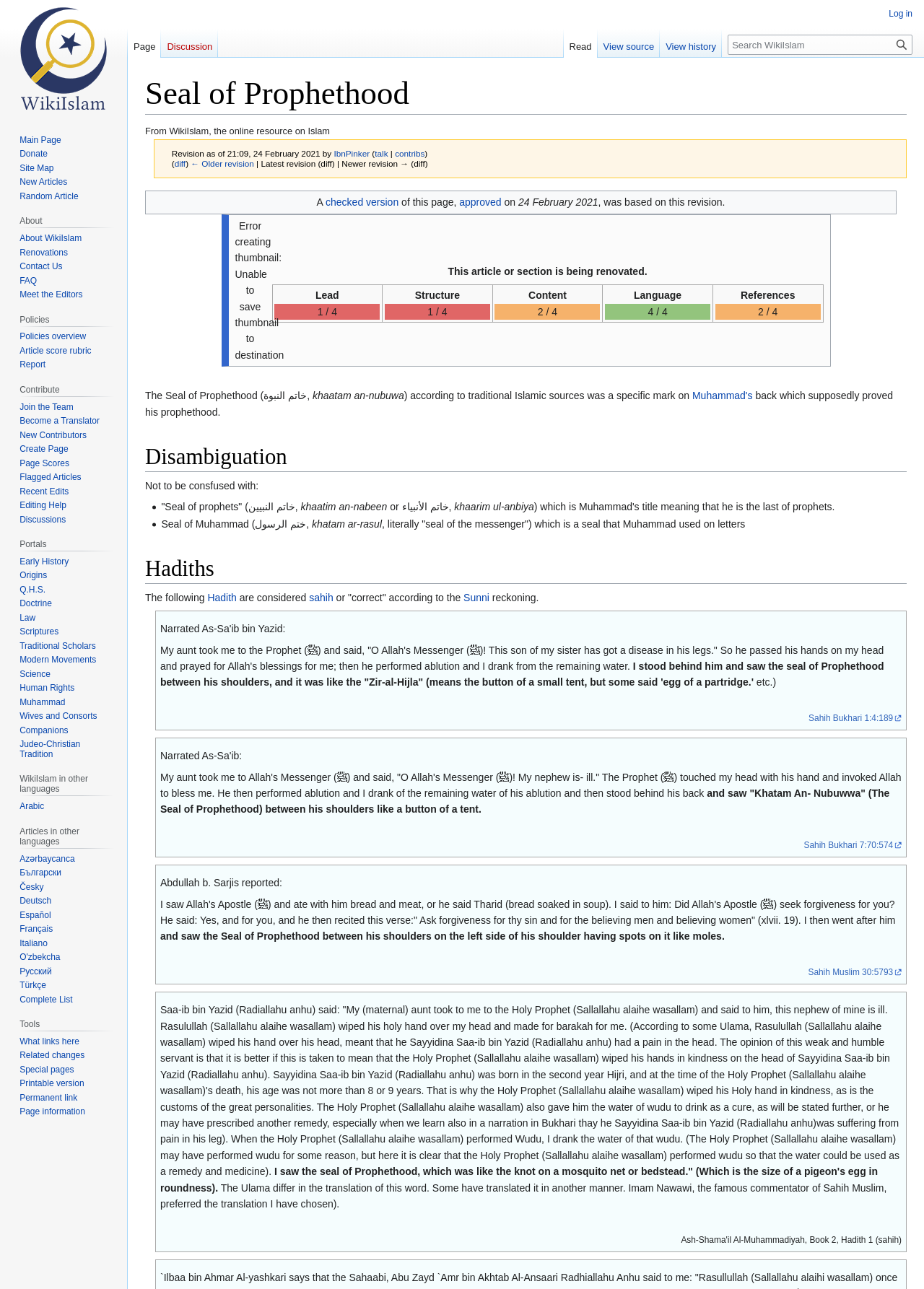Generate a comprehensive caption for the webpage you are viewing.

The webpage is about the "Seal of Prophethood" in Islam, and it appears to be a wiki page. At the top, there is a heading "Seal of Prophethood" followed by a brief description "From WikiIslam, the online resource on Islam". Below this, there is information about the revision history of the page, including the date and time of the last revision and the contributor's username.

To the right of the revision history, there are links to "Jump to navigation" and "Jump to search". Below these links, there is a table with a single row and multiple columns, containing a warning message "This article or section is being renovated".

The main content of the page starts with a heading "The Seal of Prophethood" followed by a description of what it is according to traditional Islamic sources. There is also a section on "Disambiguation" which clarifies that the term "Seal of Prophethood" should not be confused with "Seal of prophets" or "Seal of Muhammad".

The page also contains a section on "Hadiths" which includes several quotes from Hadiths (sayings and actions of the Prophet Muhammad) that describe the Seal of Prophethood. Each Hadith is accompanied by a reference to the source, such as Sahih Bukhari or Sahih Muslim.

At the bottom of the page, there are navigation links to "Personal tools", "Namespaces", and "Views", which allow users to access different features of the wiki.